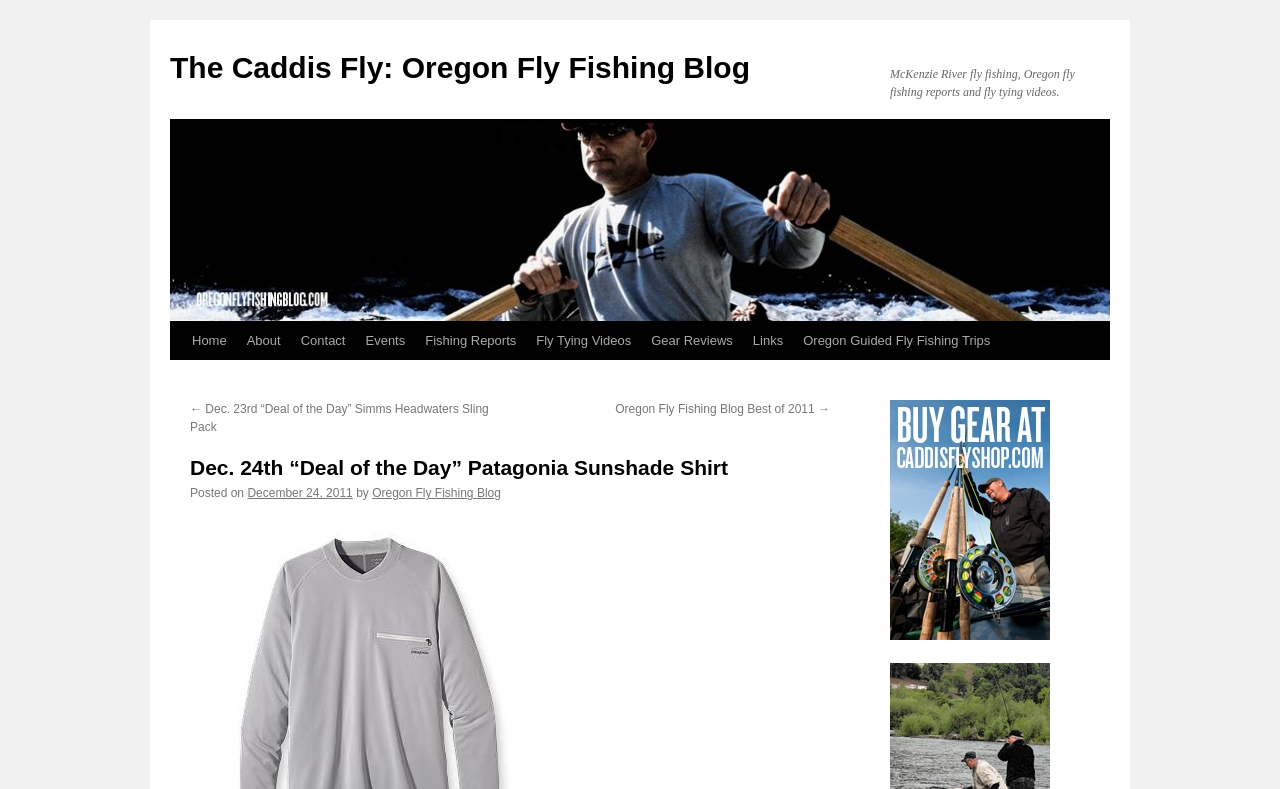Please extract the webpage's main title and generate its text content.

Dec. 24th “Deal of the Day” Patagonia Sunshade Shirt